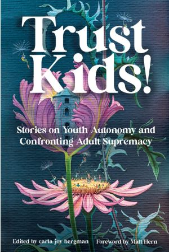Describe all the elements in the image extensively.

The image features the book cover of "Trust Kids!", a collection edited by Carla Jim Bertsch and foreword by Matt Hern. The cover art presents a beautifully illustrated scene with vibrant pink flowers set against a deep blue background. The title "Trust Kids!" is prominently displayed in bold white letters, emphasizing its focus on stories about youth autonomy and the challenges of confronting adult supremacy. This thought-provoking anthology aims to empower young voices and encourage a dialogue around personal agency and societal expectations. 